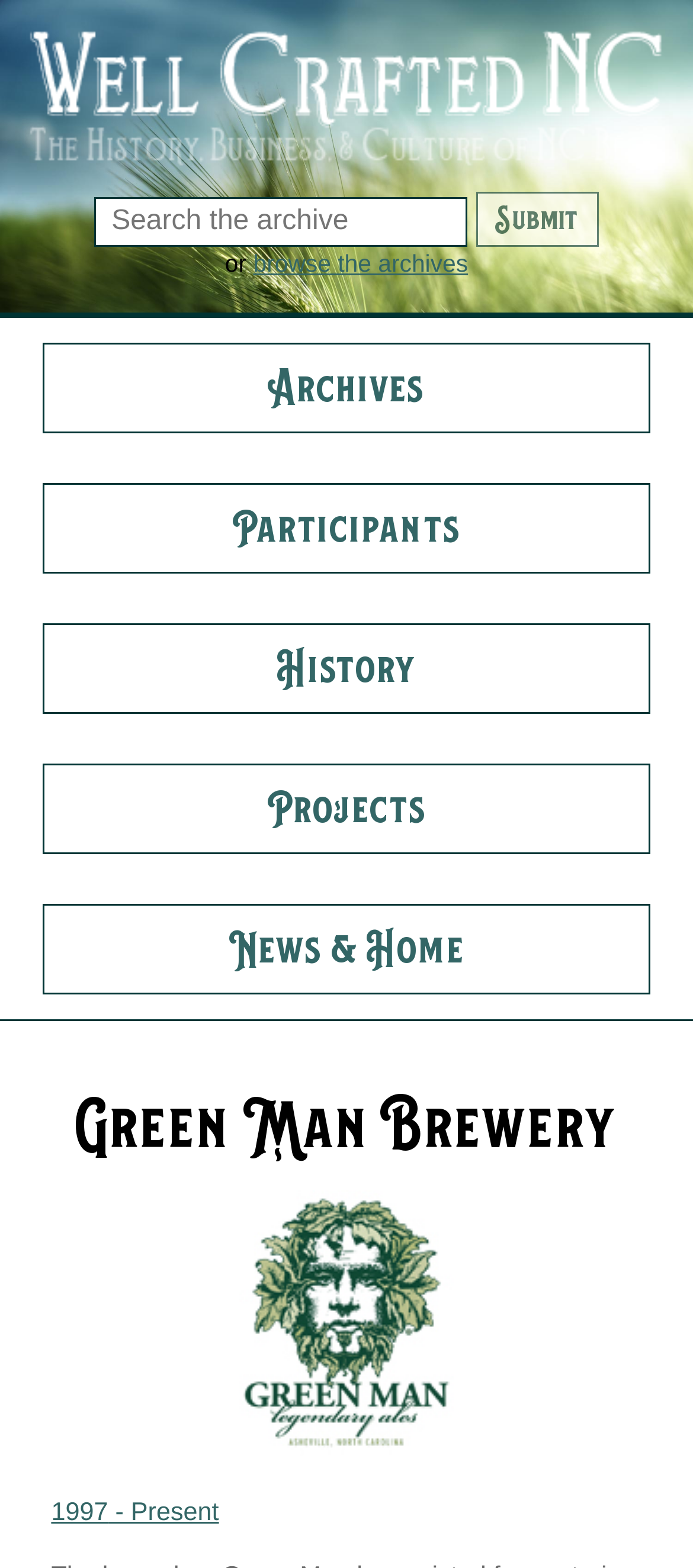Locate the bounding box of the user interface element based on this description: "parent_node: Radboud Universiteit aria-label="Zoeken"".

None